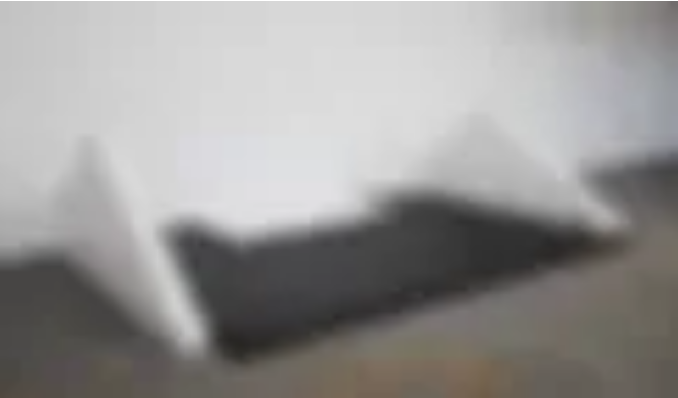Generate an elaborate caption for the given image.

The image showcases a section of flooring from the EverBlock exhibit system, designed to be part of a modular building setup. The featured flooring segments are likely integrated with EverBlock building blocks, enabling the creation of dynamic exhibit structures. In the image, the black flooring is visible, surrounded by angled white edges that suggest a connection point for additional building blocks. This design allows versatility in constructing various elements such as walls, plinths, and display areas, making it suitable for trade shows or exhibitions. The flooring can also be raised to create distinct heights for different display purposes. Overall, this system emphasizes adaptability and modularity, allowing exhibitors to design their spaces effectively.